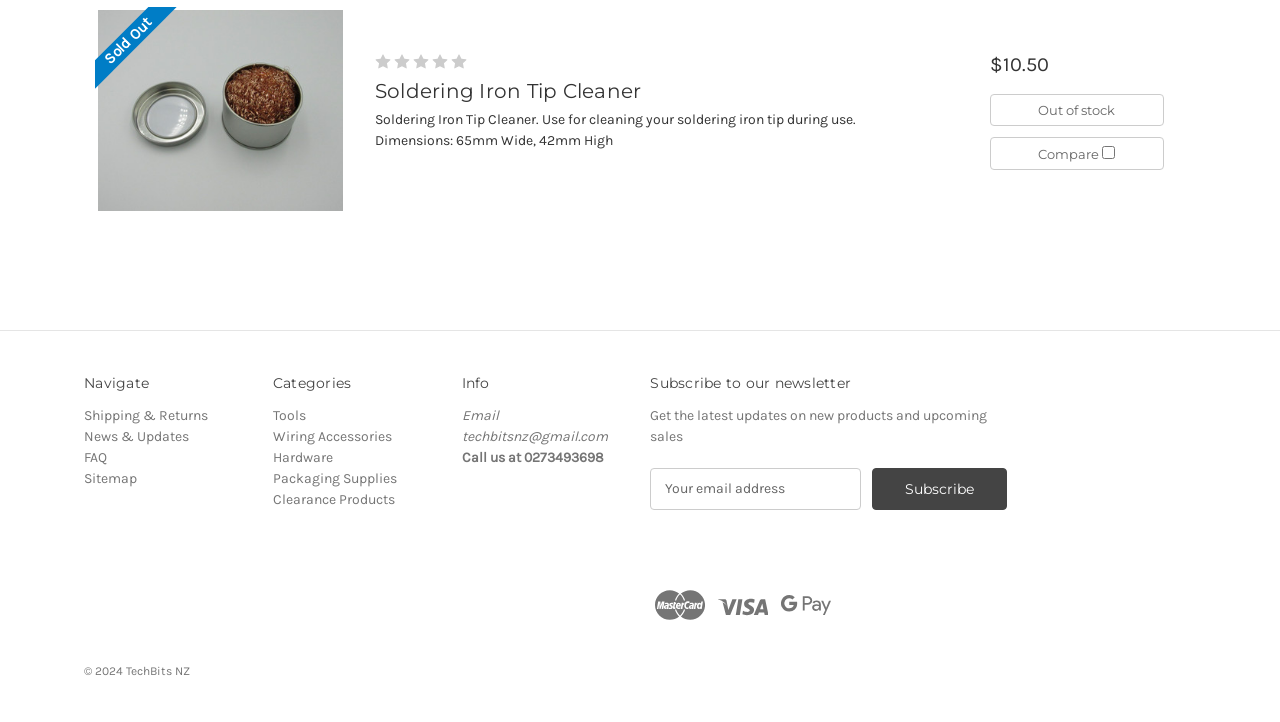Identify the bounding box coordinates of the section to be clicked to complete the task described by the following instruction: "Check the 'Podcast Participant Corgibuttz' profile". The coordinates should be four float numbers between 0 and 1, formatted as [left, top, right, bottom].

None